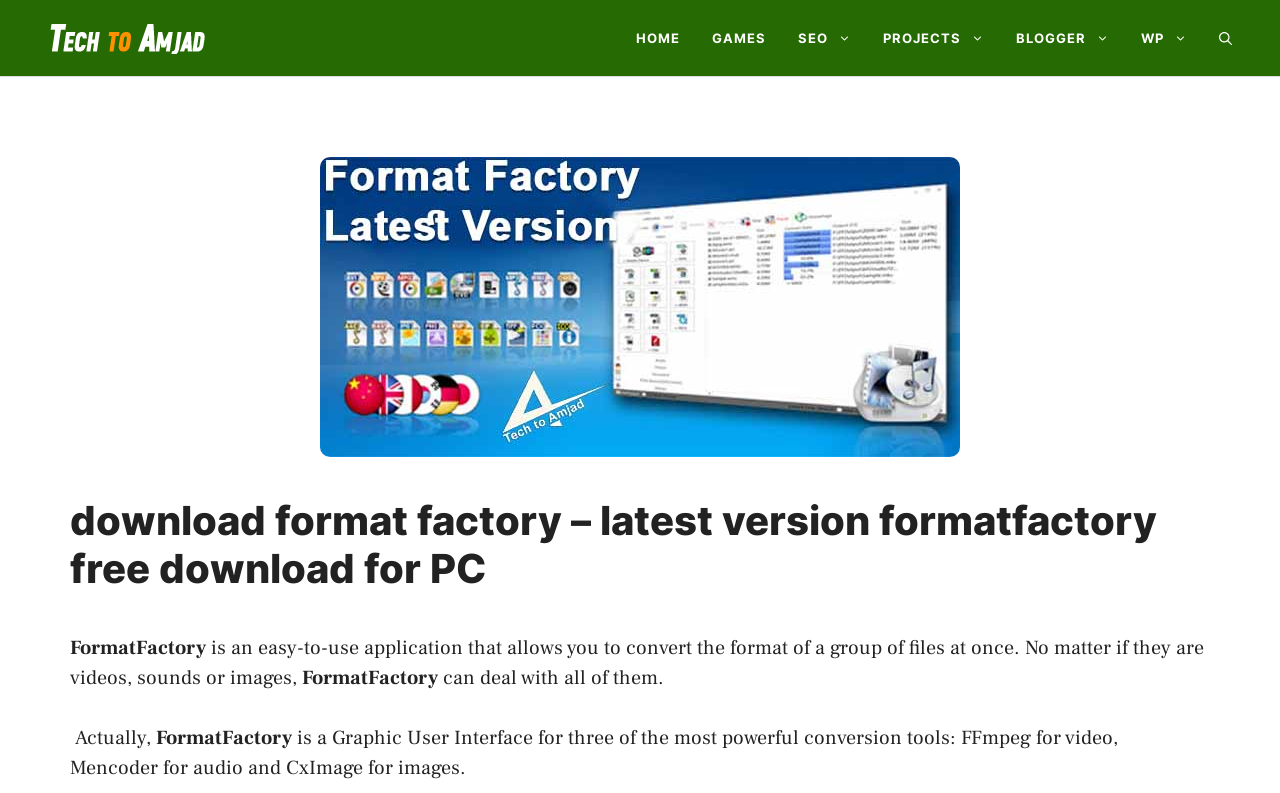Please extract the webpage's main title and generate its text content.

download format factory – latest version formatfactory free download for PC